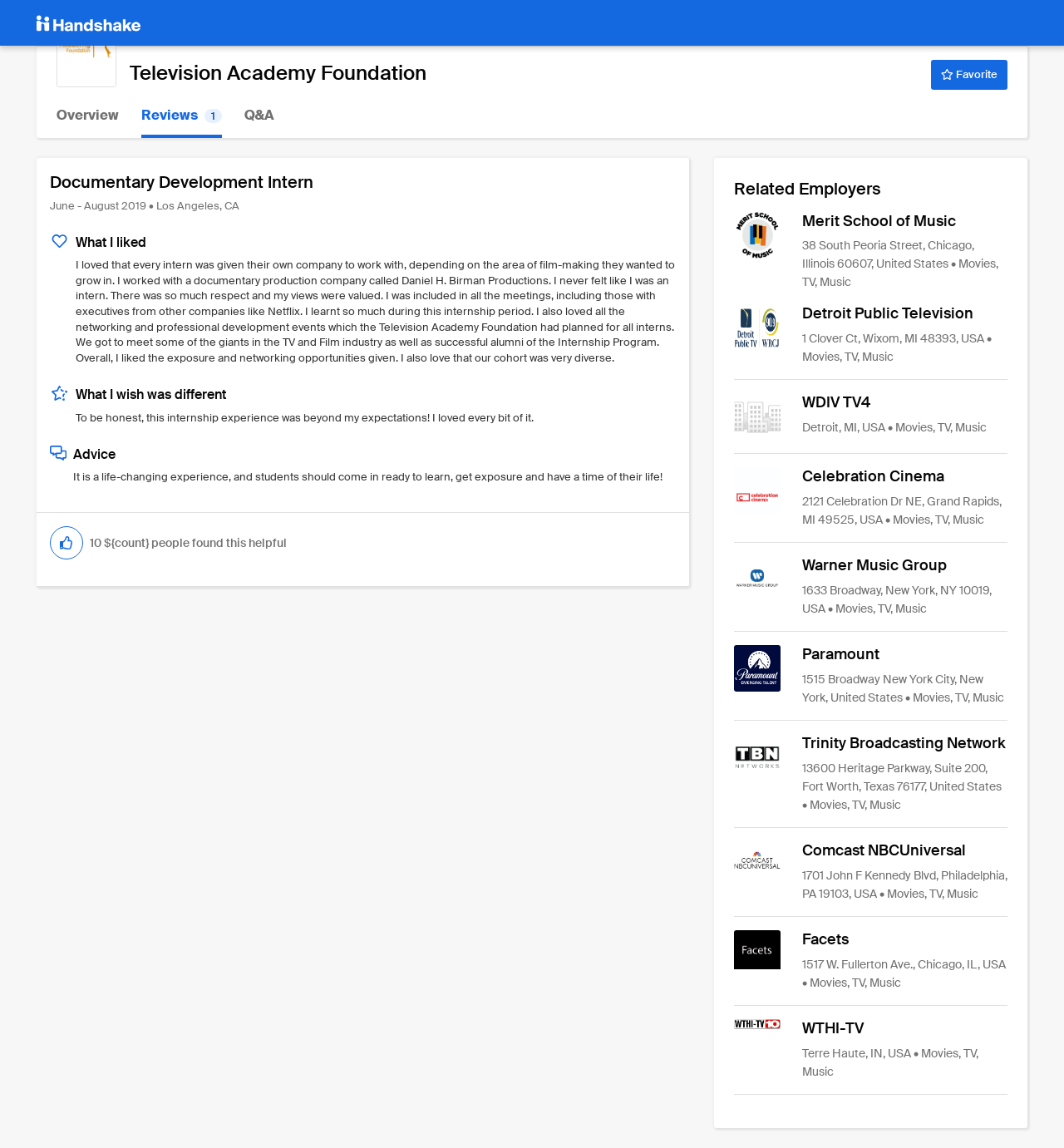Kindly determine the bounding box coordinates of the area that needs to be clicked to fulfill this instruction: "Click on the 'Merit School of Music' link".

[0.69, 0.184, 0.947, 0.254]